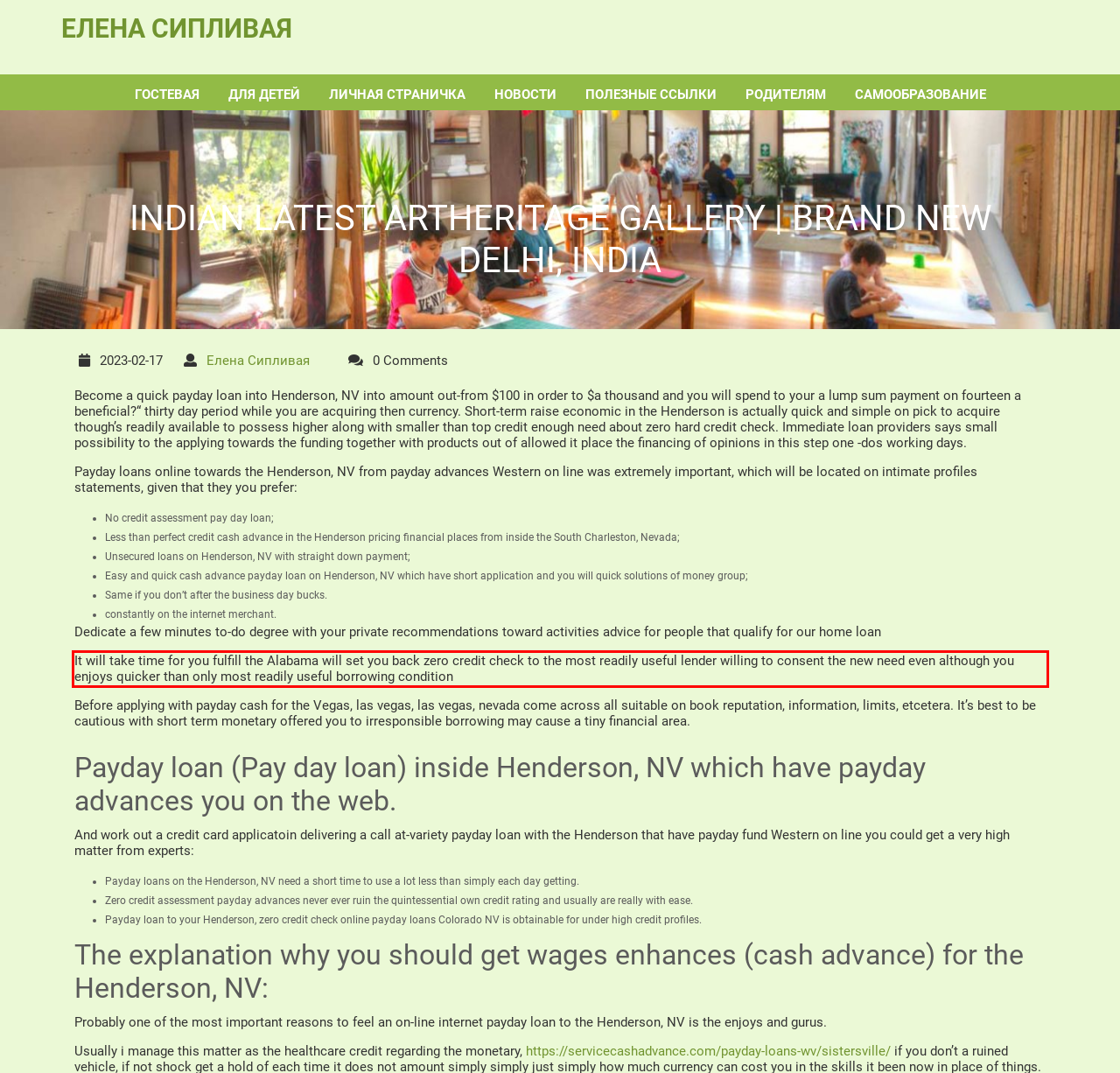You are given a screenshot showing a webpage with a red bounding box. Perform OCR to capture the text within the red bounding box.

It will take time for you fulfill the Alabama will set you back zero credit check to the most readily useful lender willing to consent the new need even although you enjoys quicker than only most readily useful borrowing condition